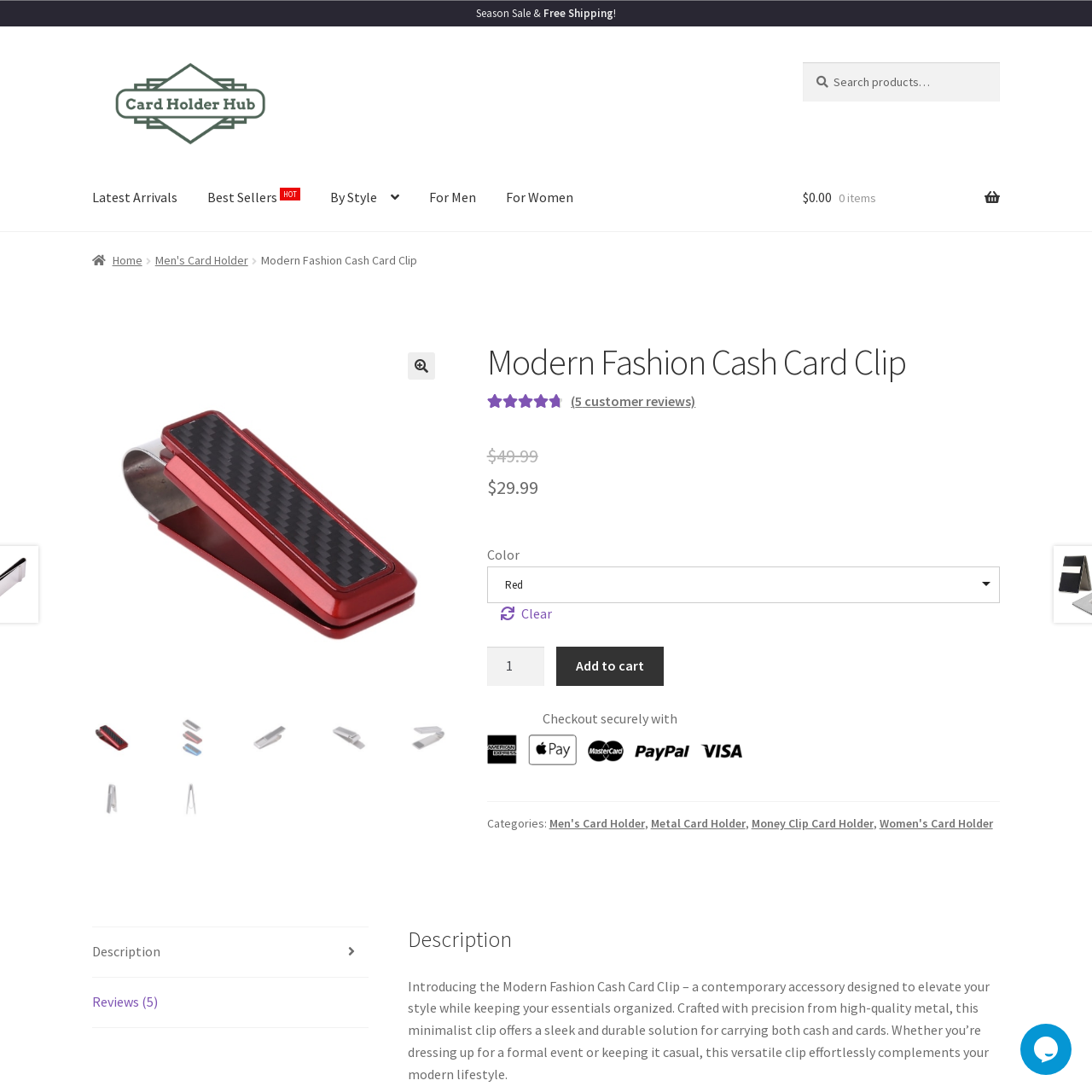Analyze the image surrounded by the red box and respond concisely: What is the primary function of the wallet?

carrying cash and cards